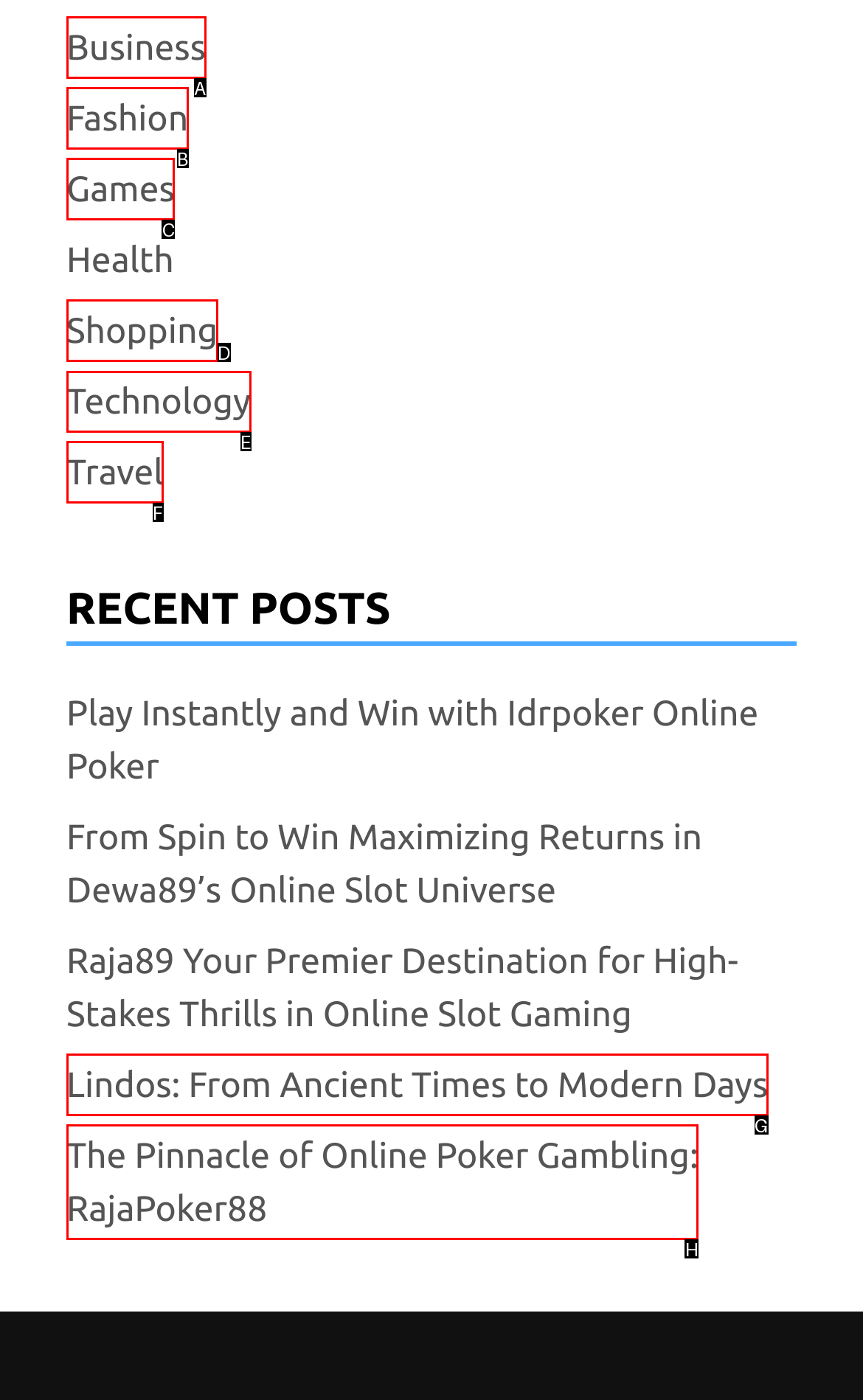Identify the correct UI element to click on to achieve the following task: contact us Respond with the corresponding letter from the given choices.

None